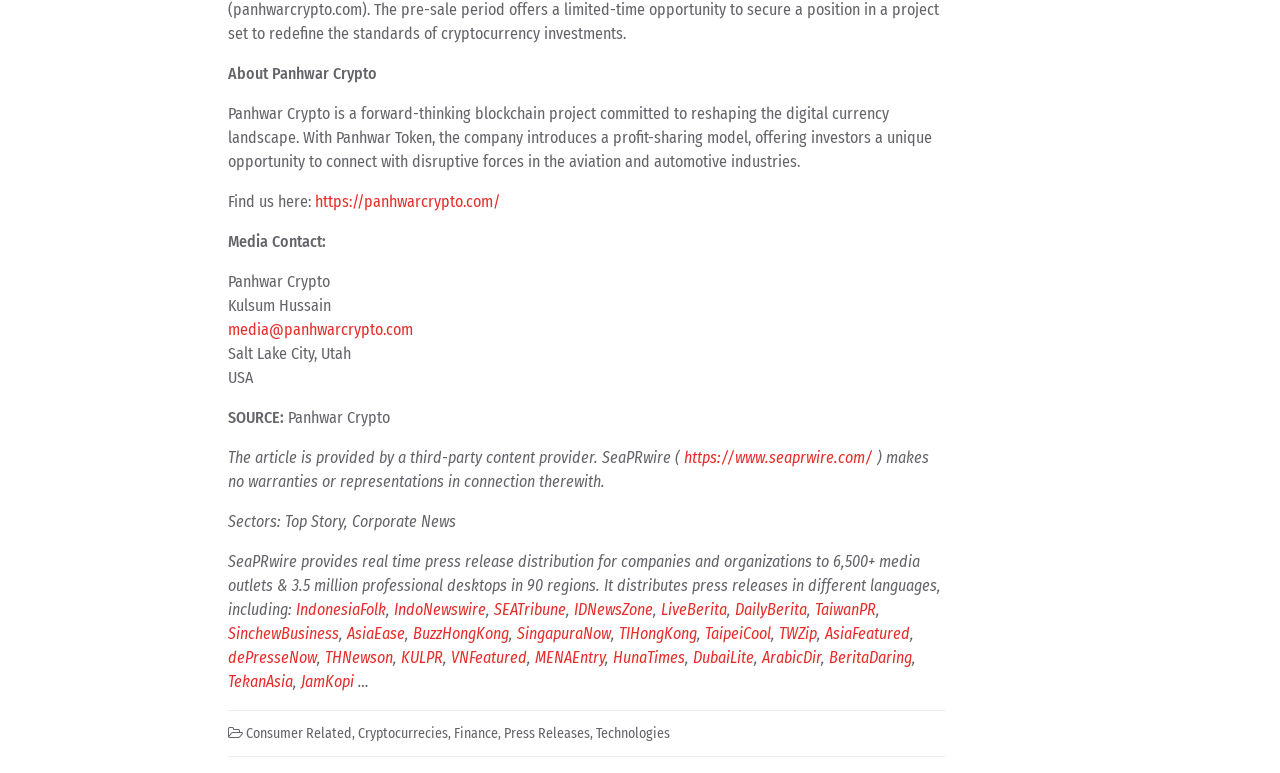Please locate the bounding box coordinates of the element that needs to be clicked to achieve the following instruction: "Send an email to the media contact". The coordinates should be four float numbers between 0 and 1, i.e., [left, top, right, bottom].

[0.178, 0.414, 0.323, 0.439]